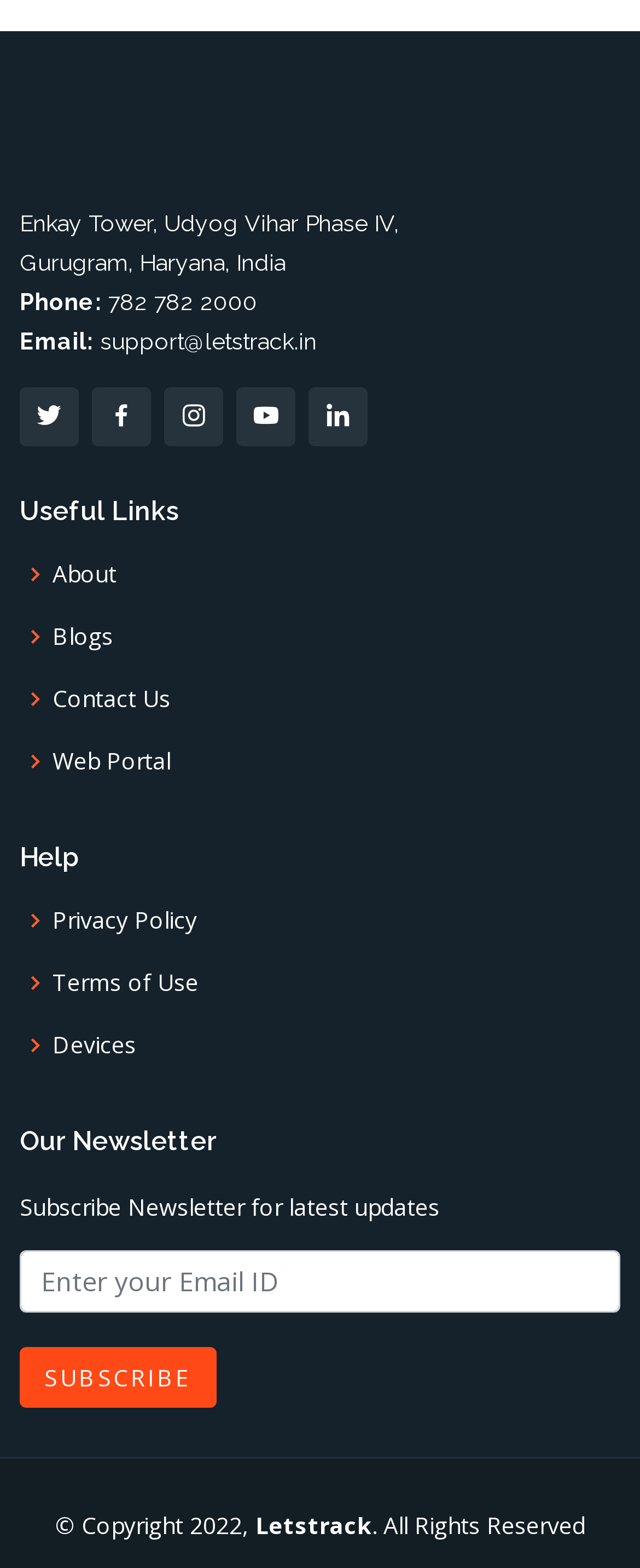Find and specify the bounding box coordinates that correspond to the clickable region for the instruction: "Click the phone number link".

None